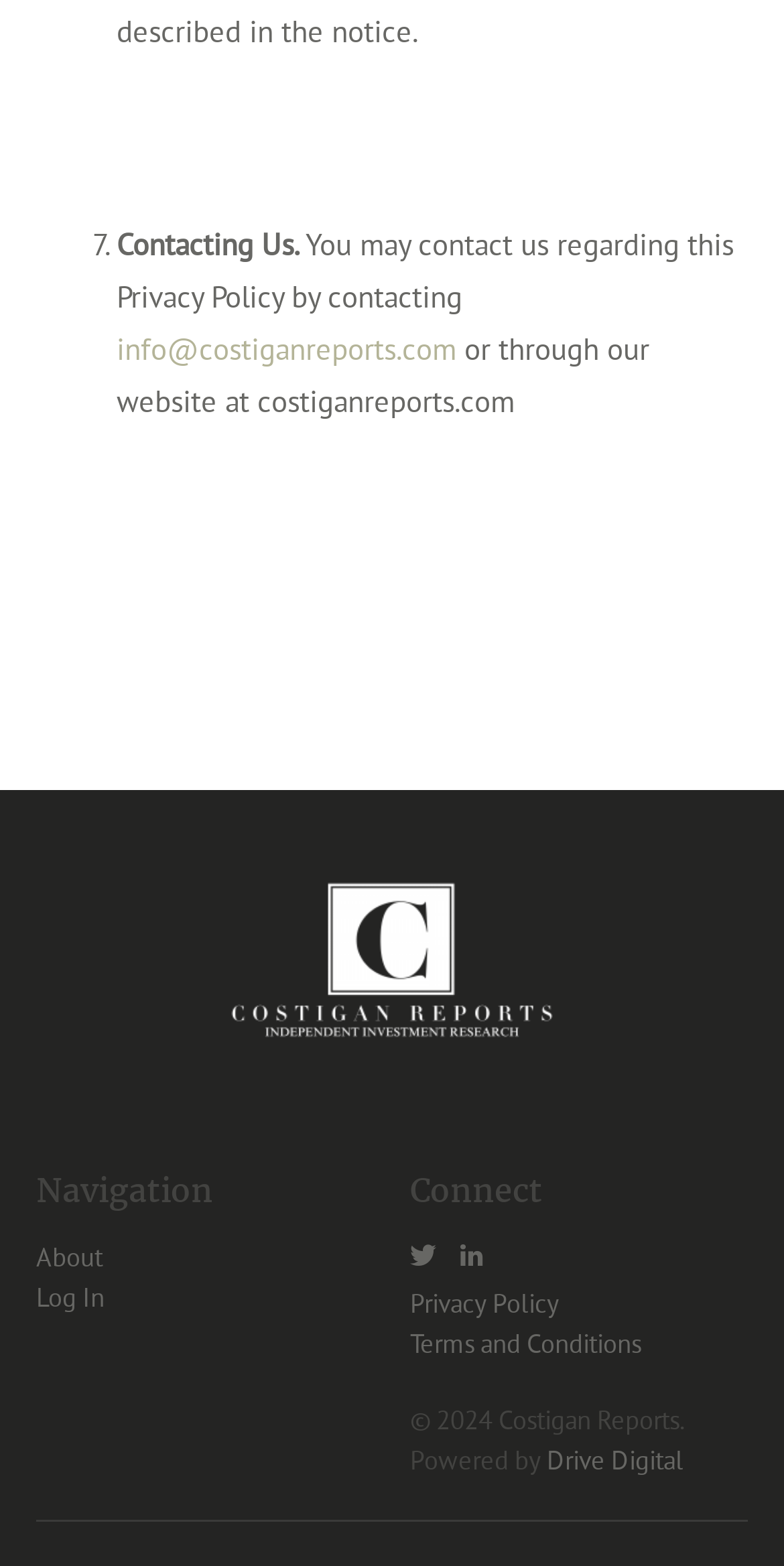What is the year of copyright for the website?
Based on the screenshot, answer the question with a single word or phrase.

2024